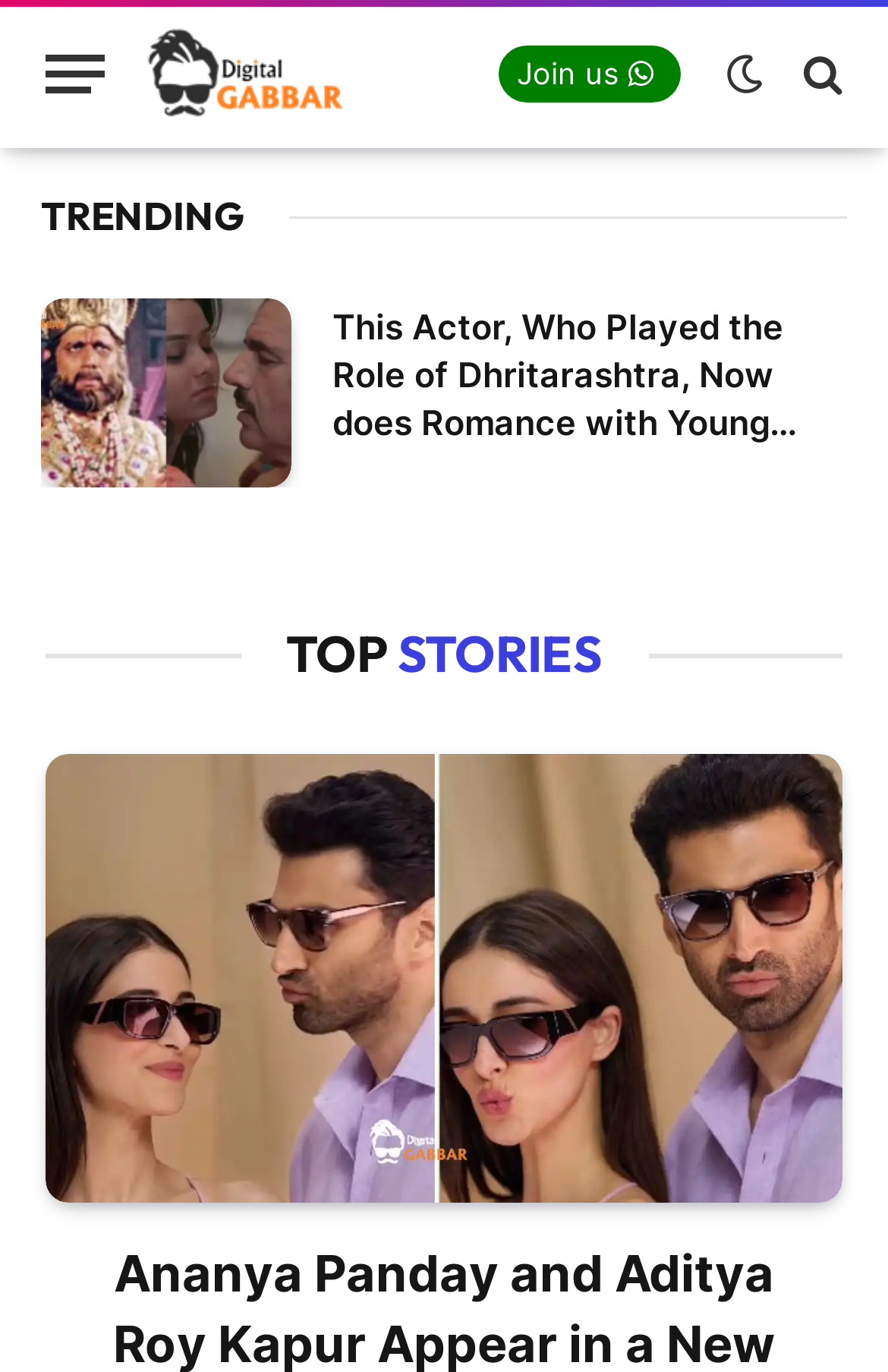Please provide the bounding box coordinates for the element that needs to be clicked to perform the instruction: "Enter website". The coordinates must consist of four float numbers between 0 and 1, formatted as [left, top, right, bottom].

None